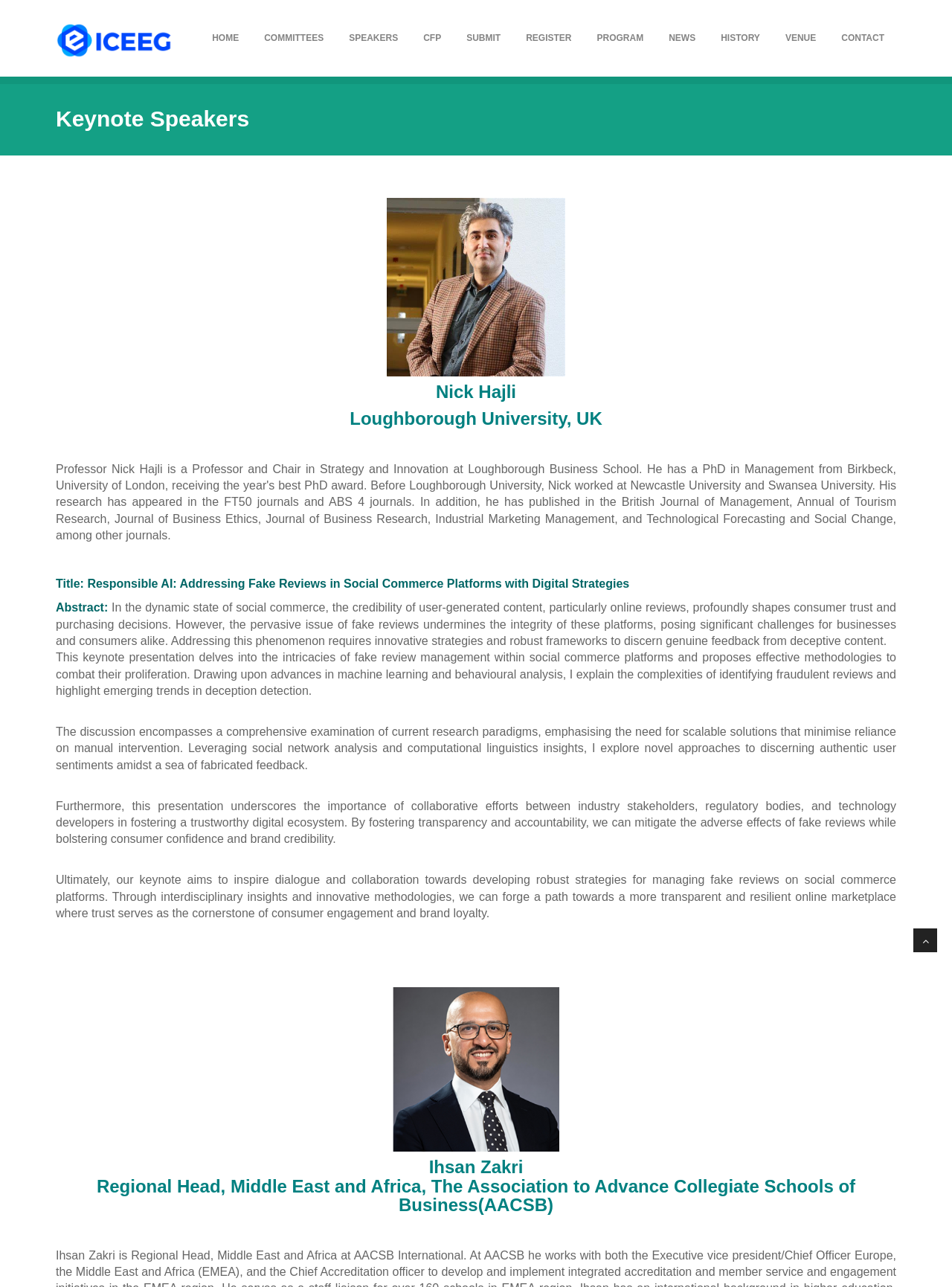Explain the webpage's design and content in an elaborate manner.

The webpage appears to be the official website for the 8th International Conference on E-Commerce, E-Business, and E-Government (ICEEG 2024). At the top left corner, there is a logo image with a link to the homepage. 

Below the logo, there is a navigation menu with 11 links: HOME, COMMITTEES, SPEAKERS, CFP, SUBMIT, REGISTER, PROGRAM, NEWS, HISTORY, VENUE, and CONTACT. These links are evenly spaced and aligned horizontally across the top of the page.

The main content of the page is divided into two sections. The first section is headed by "Keynote Speakers" and features a prominent image. Below the image, there are two keynote speaker profiles. Each profile includes the speaker's name, title, and abstract of their presentation. The abstracts are lengthy and provide detailed information about the topics to be discussed.

The second section appears to be a call-to-action or social media link, represented by an icon, located at the bottom right corner of the page.

Overall, the webpage has a clean and organized layout, with a focus on providing information about the conference and its keynote speakers.